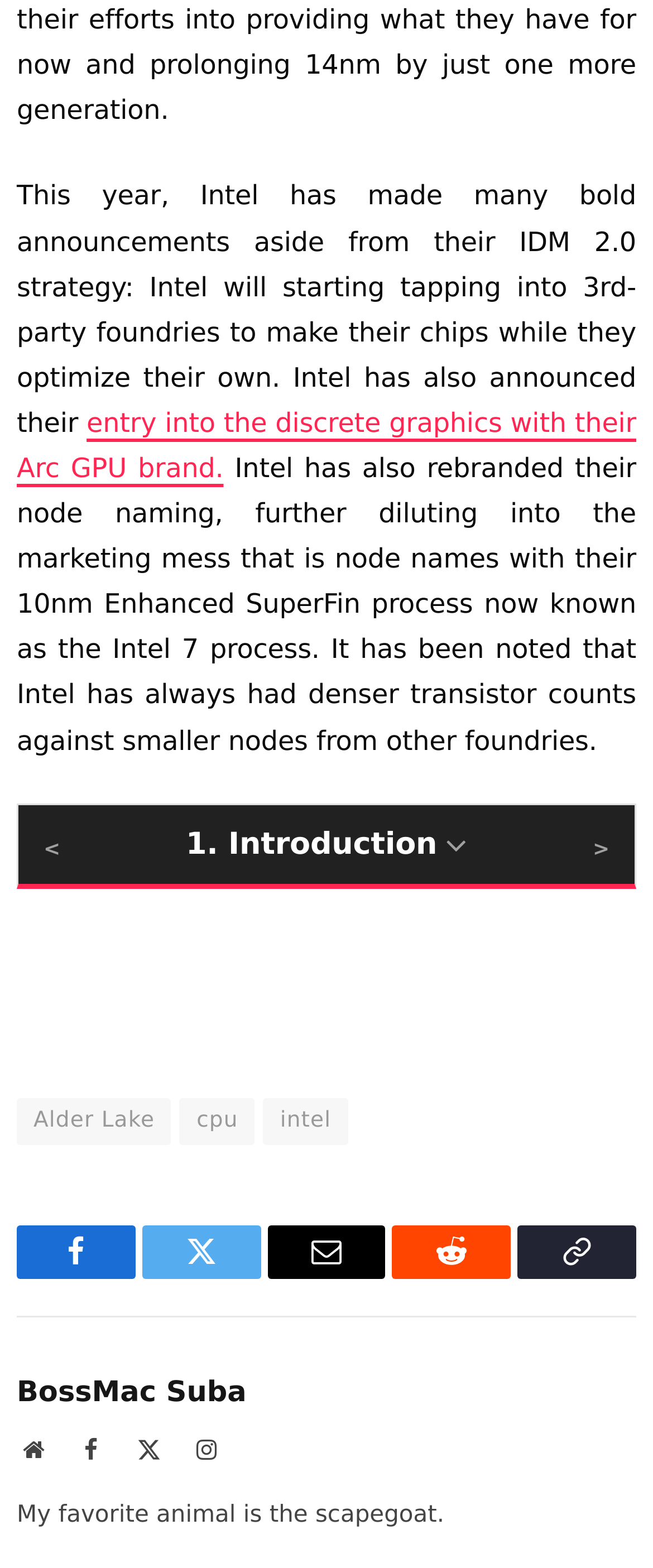Give a short answer to this question using one word or a phrase:
What is the name of the CPU mentioned in the webpage?

Alder Lake